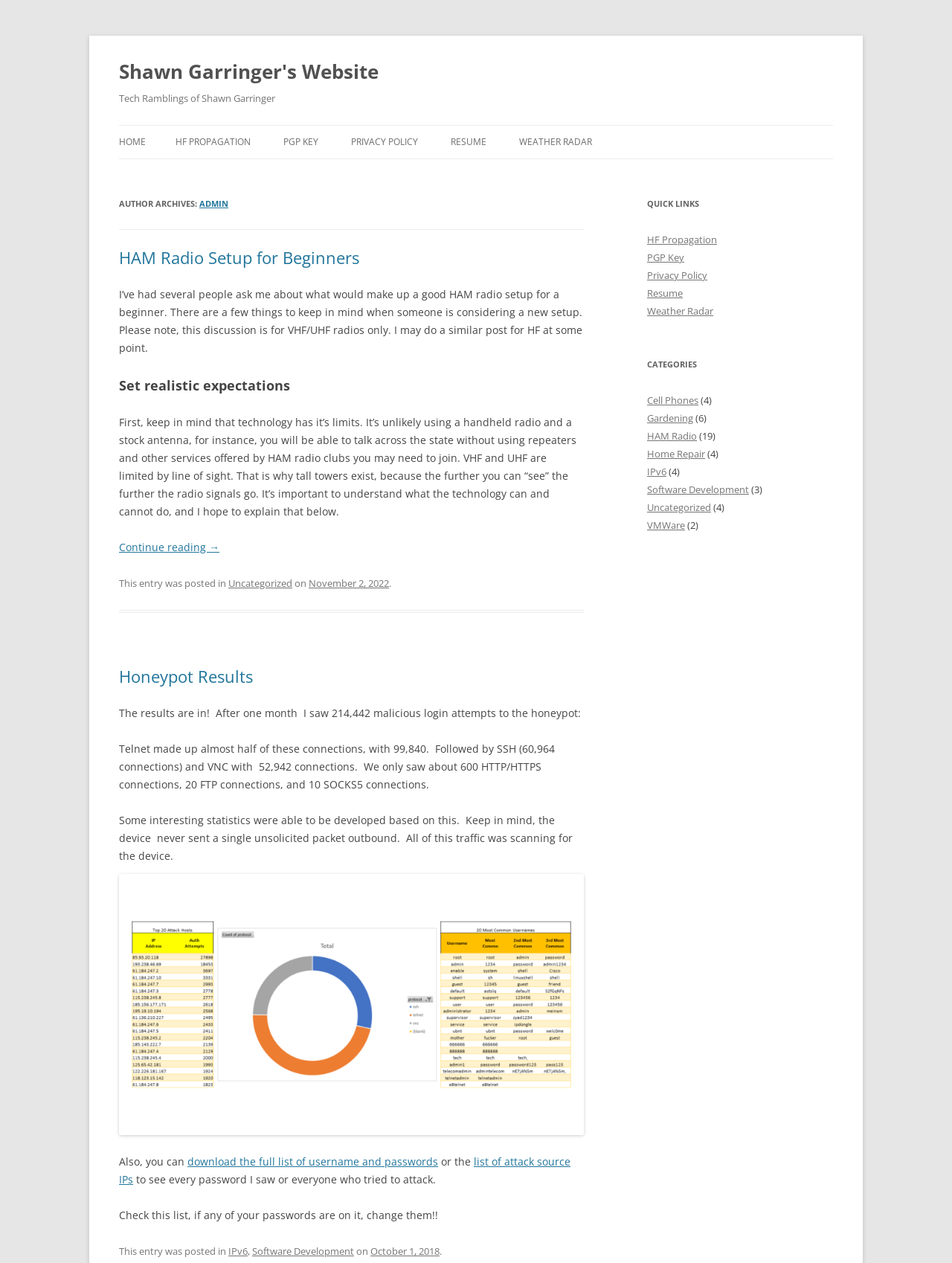What is the category of the article 'Honeypot Results'?
Provide a thorough and detailed answer to the question.

The category of the article 'Honeypot Results' can be found at the bottom of the article section, specifically in the text 'This entry was posted in IPv6, Software Development'.